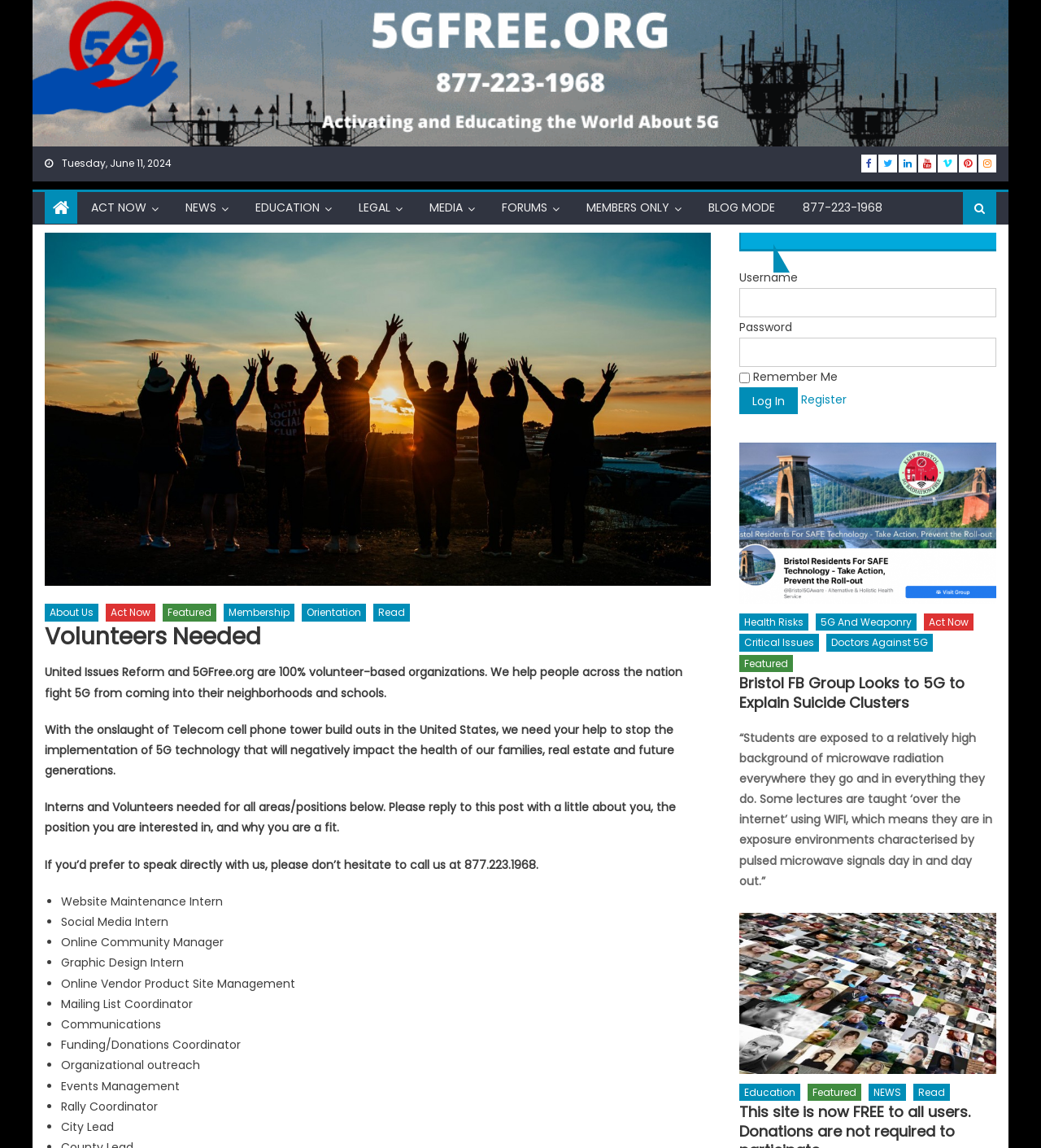Identify the bounding box coordinates of the section to be clicked to complete the task described by the following instruction: "Increase quantity". The coordinates should be four float numbers between 0 and 1, formatted as [left, top, right, bottom].

None